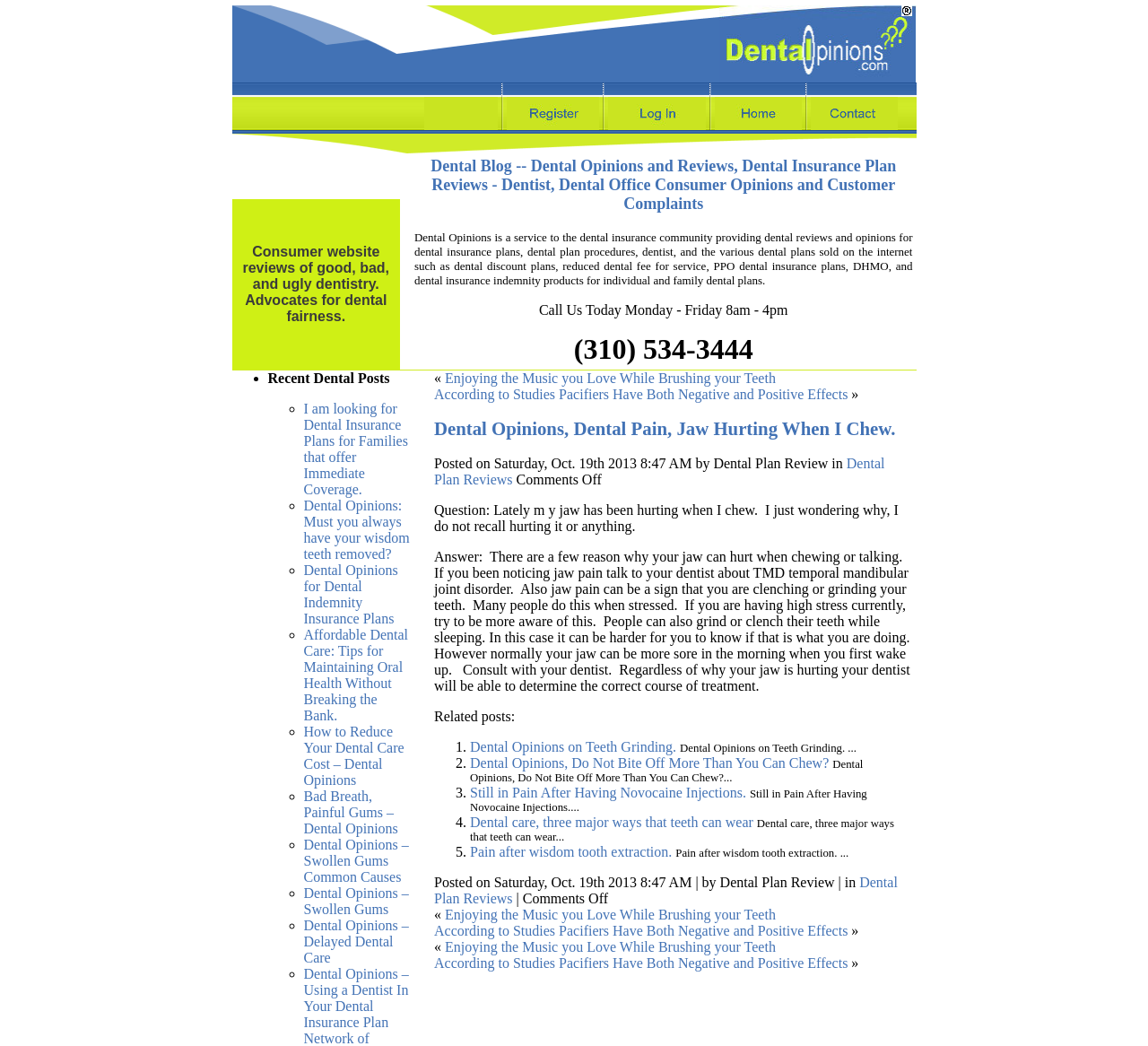Please give a short response to the question using one word or a phrase:
What is the purpose of this webpage?

To provide dental reviews and opinions